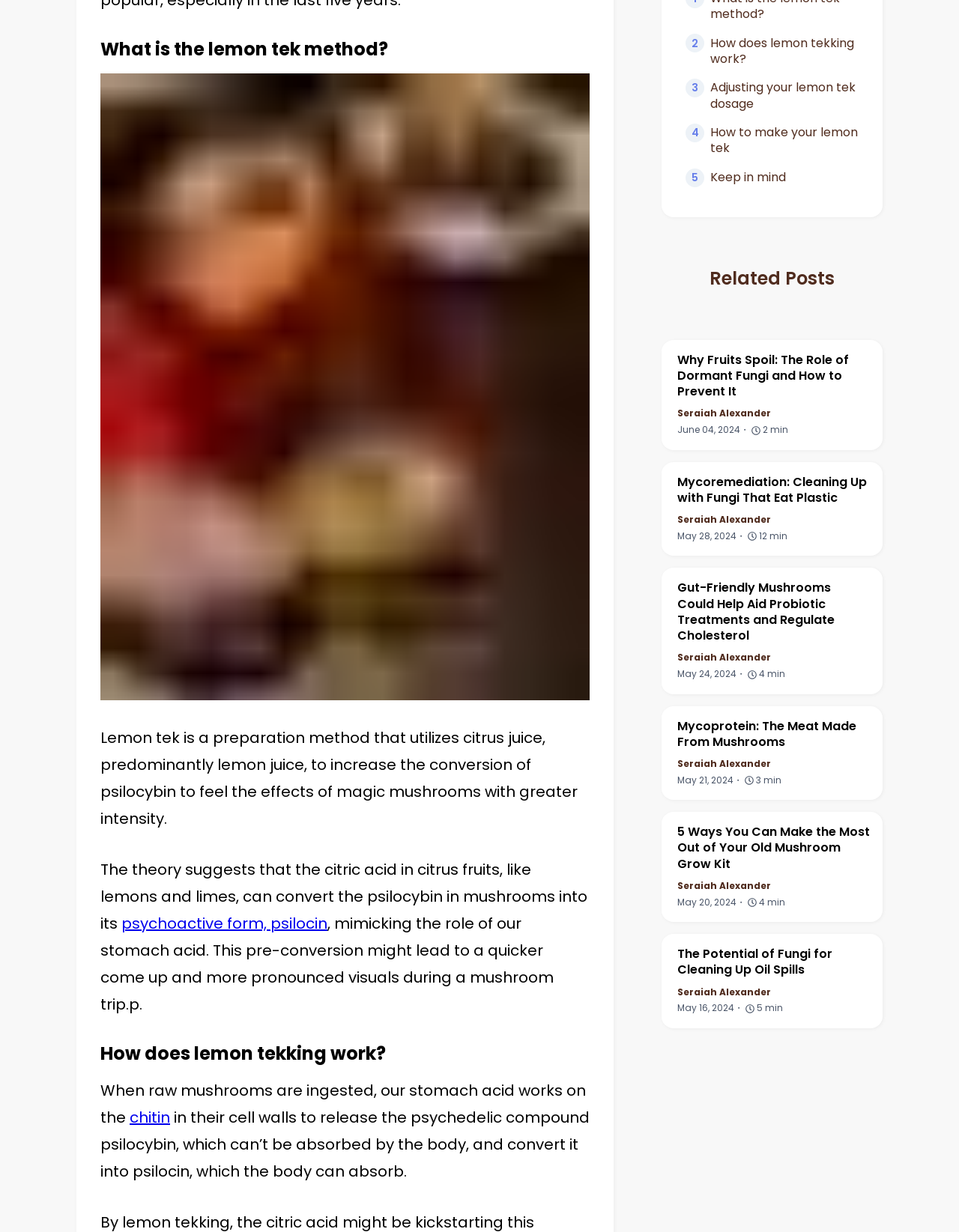Answer the question below with a single word or a brief phrase: 
What is the topic of the article 'Mycoprotein: The Meat Made From Mushrooms'?

Mycoprotein